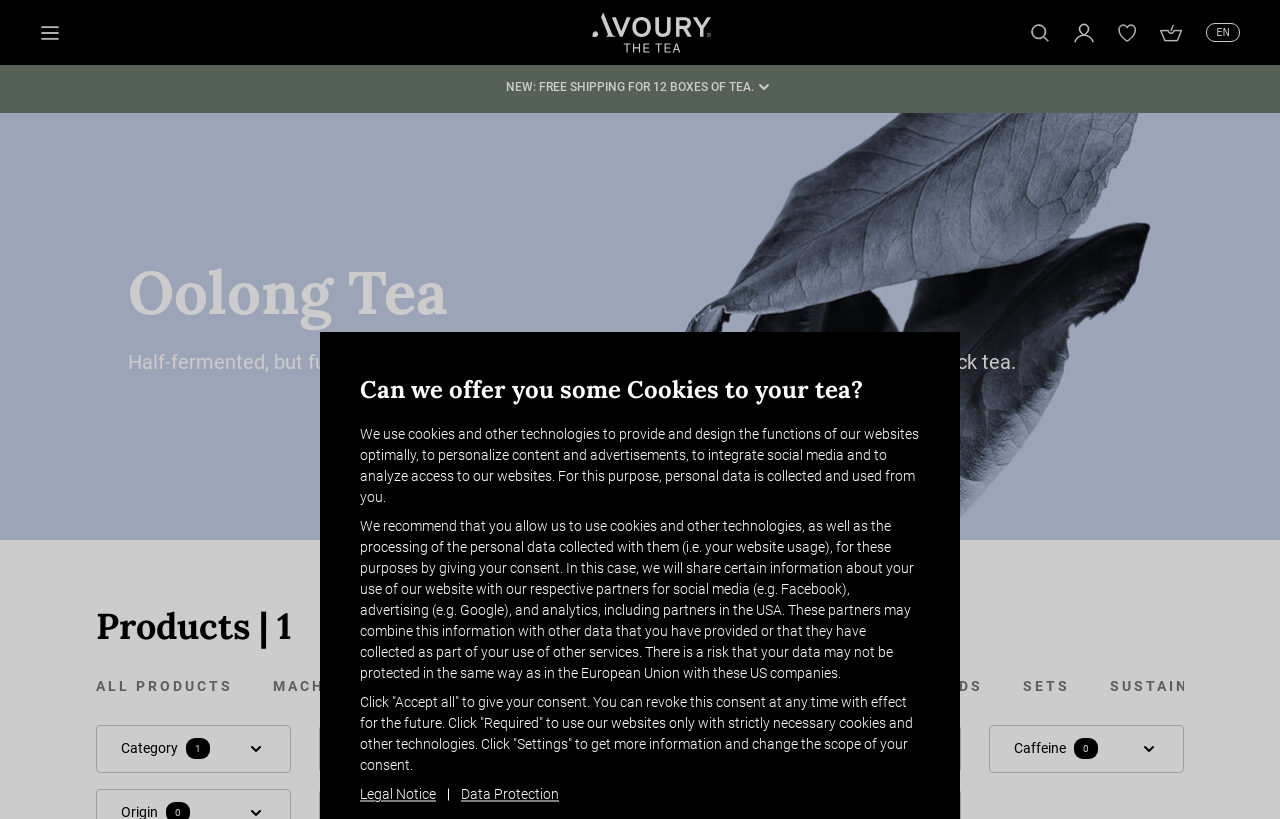Using the provided description: "Gift Cards", find the bounding box coordinates of the corresponding UI element. The output should be four float numbers between 0 and 1, in the format [left, top, right, bottom].

[0.682, 0.825, 0.768, 0.851]